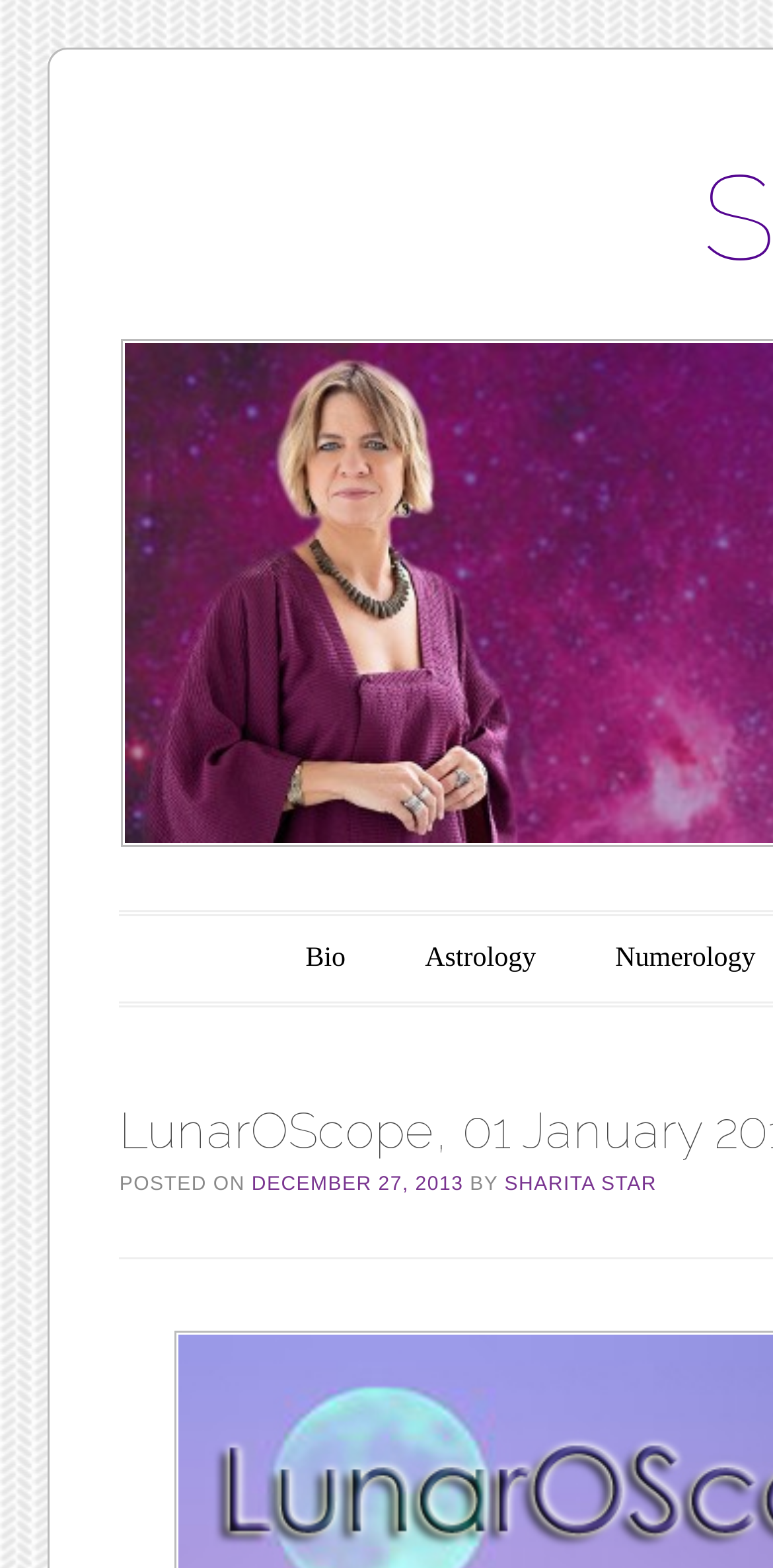What is the date of the latest article?
Carefully examine the image and provide a detailed answer to the question.

I can find the date of the latest article by looking at the 'POSTED ON' section, which is followed by a link to 'DECEMBER 27, 2013', indicating that the latest article was posted on this date.